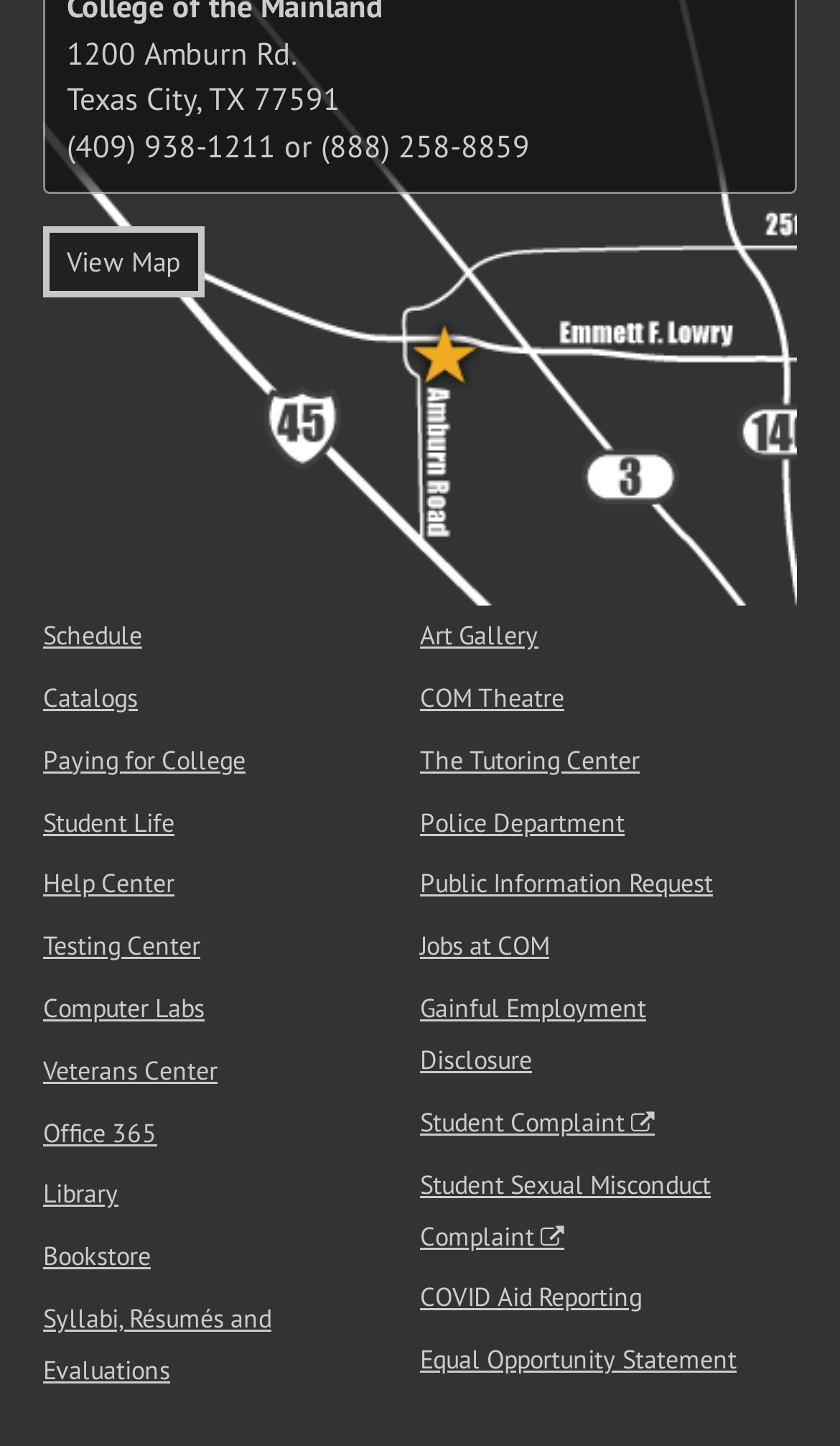What is the address of the college?
Answer the question with a single word or phrase by looking at the picture.

1200 Amburn Rd.